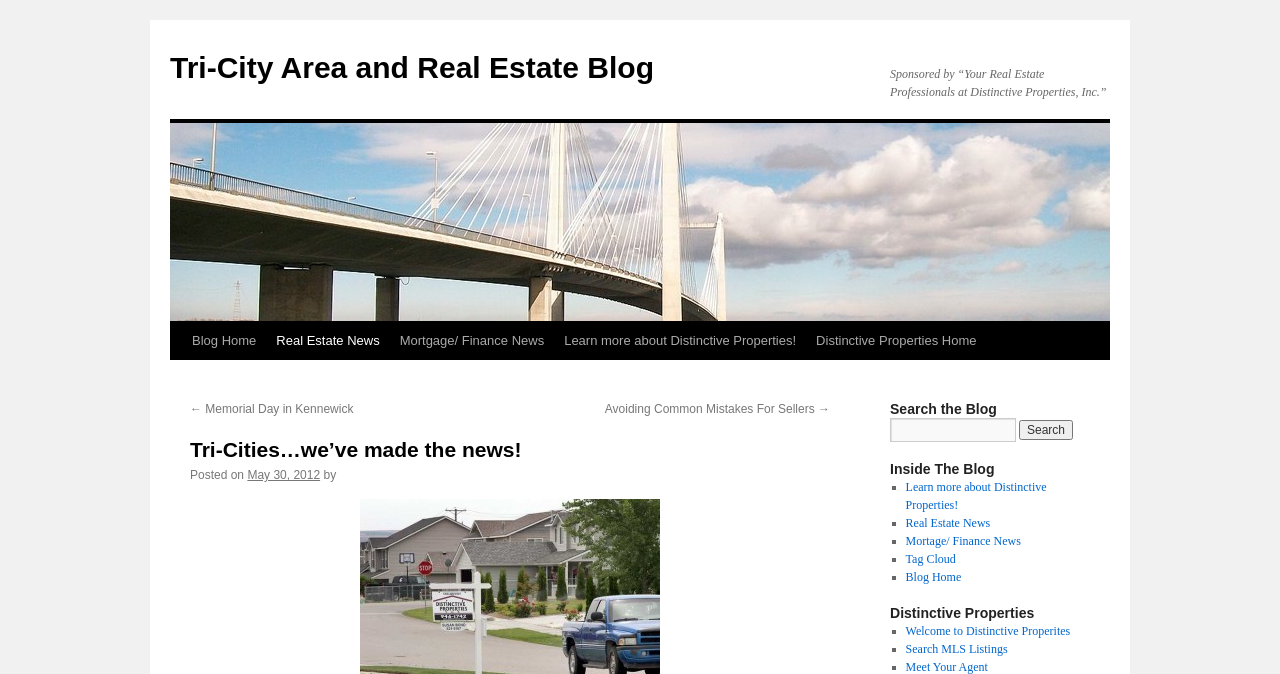What is the name of the real estate company? Based on the image, give a response in one word or a short phrase.

Distinctive Properties